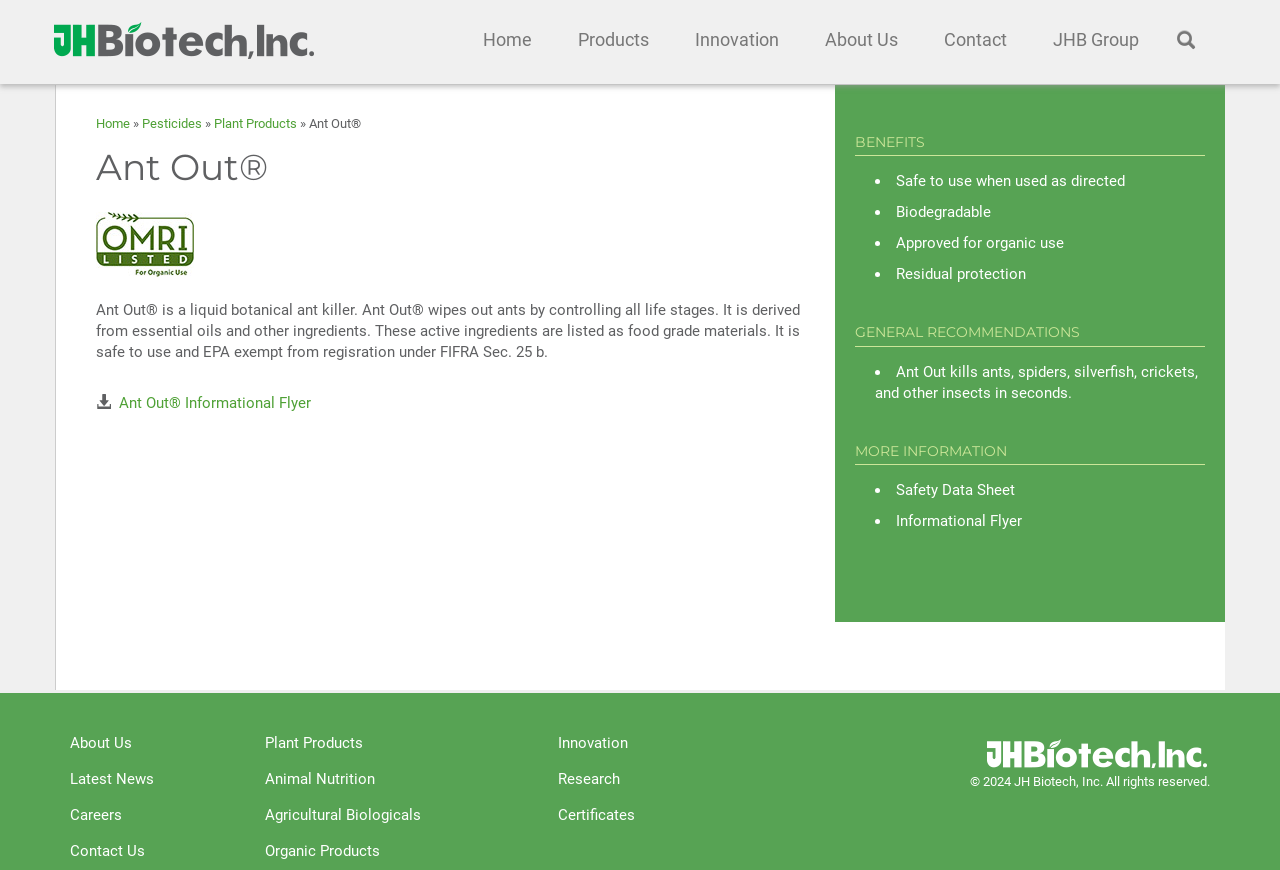Illustrate the webpage's structure and main components comprehensively.

The webpage is about Ant Out, a liquid botanical ant killer, and its features. At the top, there is a navigation menu with links to "Home", "Products", "Innovation", "About Us", "Contact", and "JHB Group". Next to the navigation menu, there is a button.

Below the navigation menu, there is a main section that takes up most of the page. Within this section, there is an article that describes Ant Out. The article has a header with the title "Ant Out" and a link to "Home" with an arrow symbol next to it. Below the header, there is a link to "omri" with an image of the omri logo next to it. 

The article then describes Ant Out as a liquid botanical ant killer that wipes out ants by controlling all life stages. It is derived from essential oils and other ingredients, and is safe to use and EPA exempt from registration under FIFRA Sec. 25b. There is also a link to an informational flyer about Ant Out.

Following the description, there are three sections: "BENEFITS", "GENERAL RECOMMENDATIONS", and "MORE INFORMATION". Each section has a heading and a list of bullet points with information about Ant Out. The benefits include being safe to use, biodegradable, approved for organic use, and providing residual protection. The general recommendations include killing ants, spiders, silverfish, crickets, and other insects in seconds. The more information section has links to a safety data sheet and an informational flyer.

At the bottom of the page, there are links to "About Us", "Latest News", "Careers", "Contact Us", and other related topics. There is also a copyright notice at the very bottom of the page.